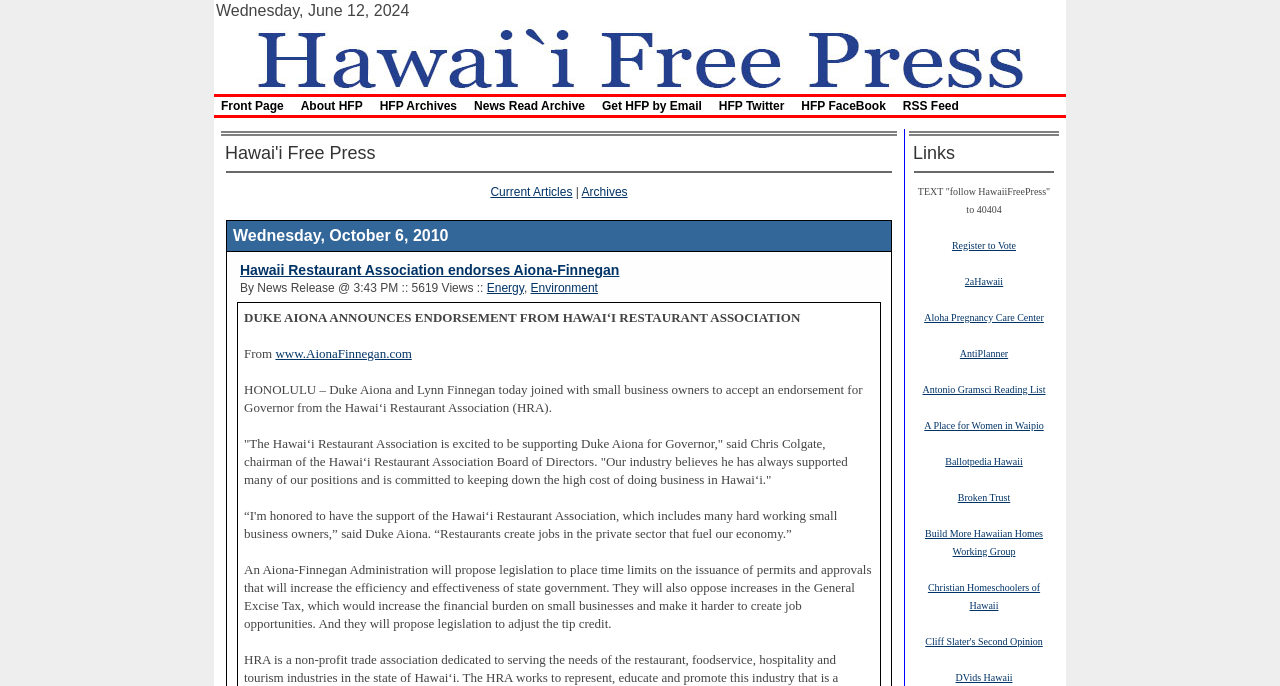What is the name of the website?
Look at the image and answer with only one word or phrase.

Hawaii Free Press